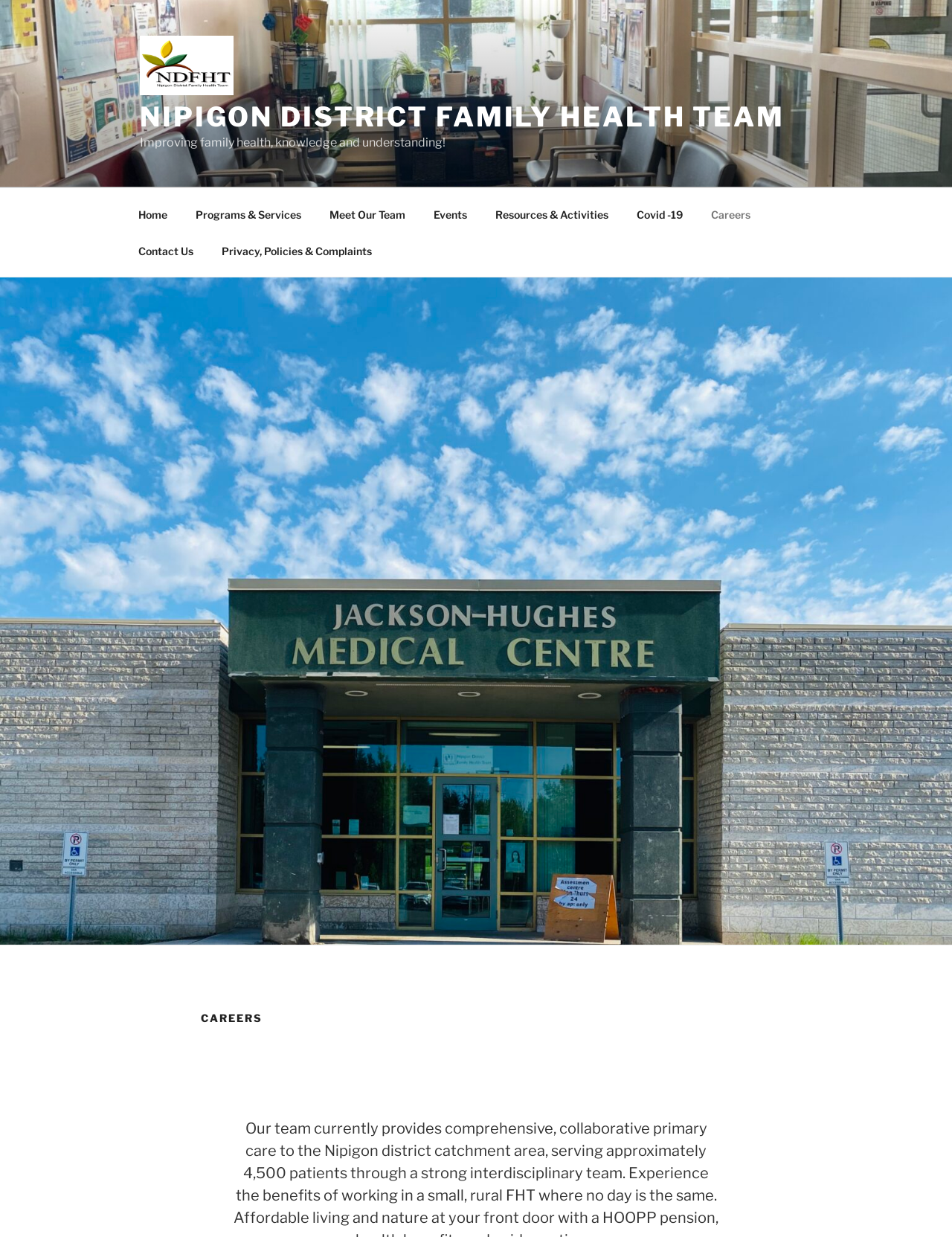Identify the bounding box coordinates of the section that should be clicked to achieve the task described: "go to home page".

[0.131, 0.158, 0.189, 0.188]